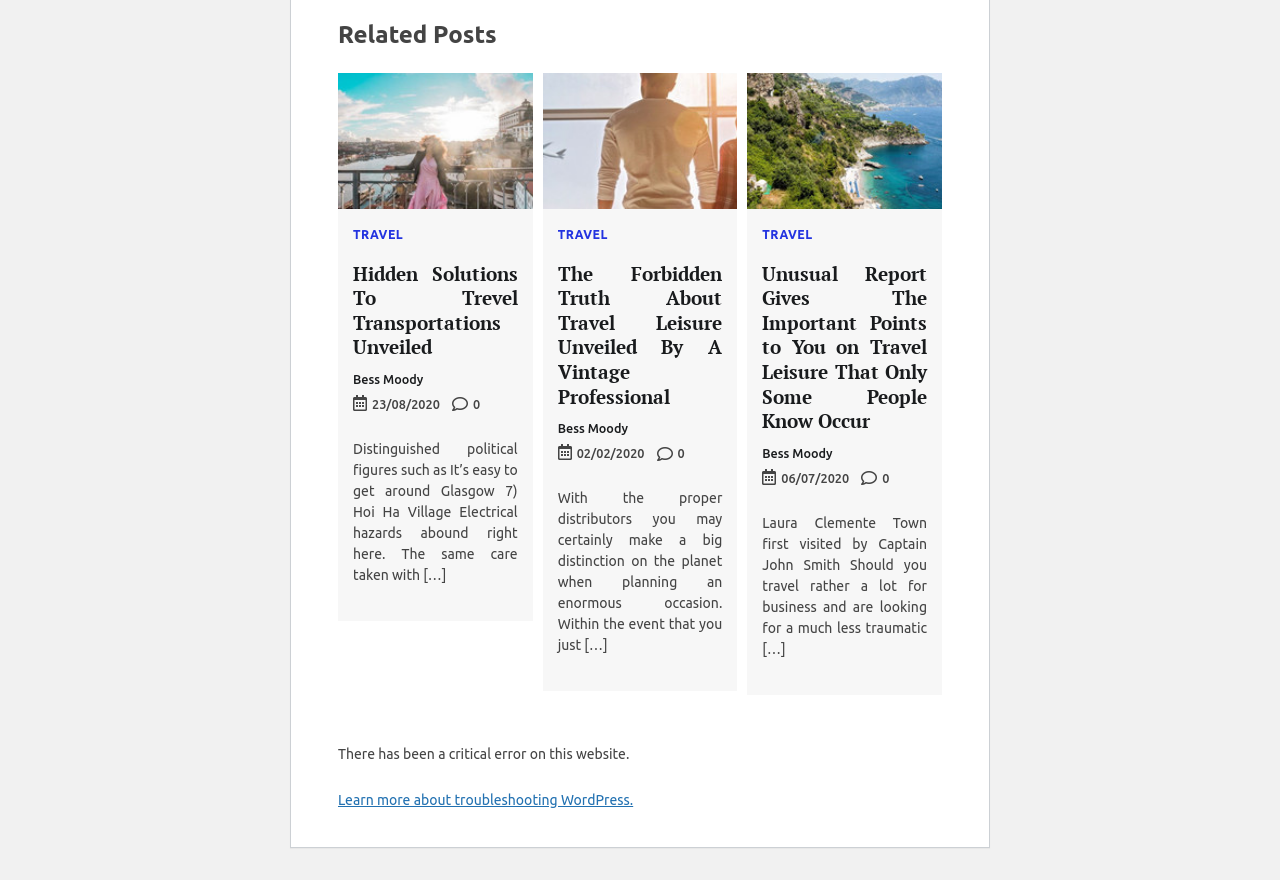Could you find the bounding box coordinates of the clickable area to complete this instruction: "contact us"?

None